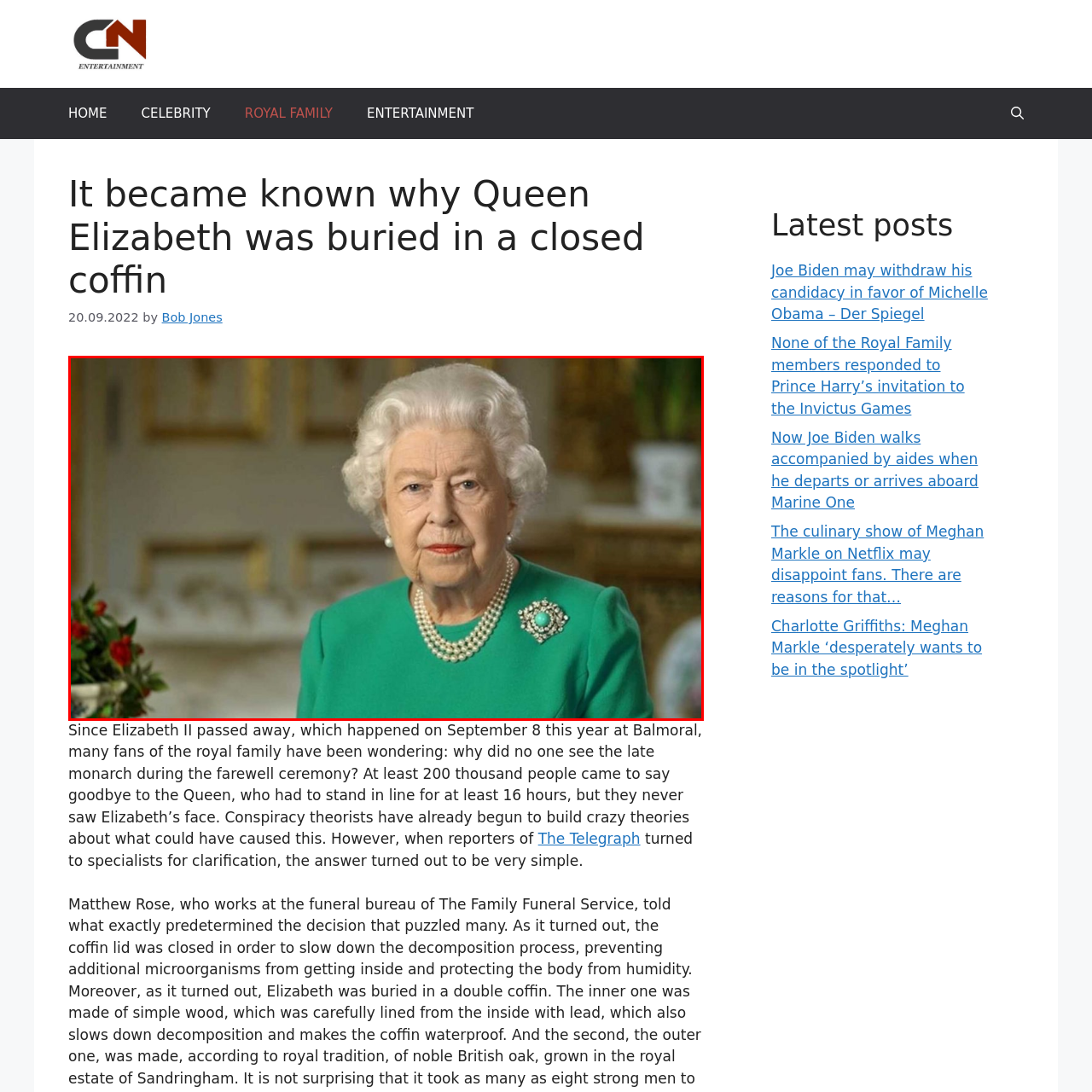What type of necklace is Queen Elizabeth II wearing?
Please analyze the segment of the image inside the red bounding box and respond with a single word or phrase.

Pearl